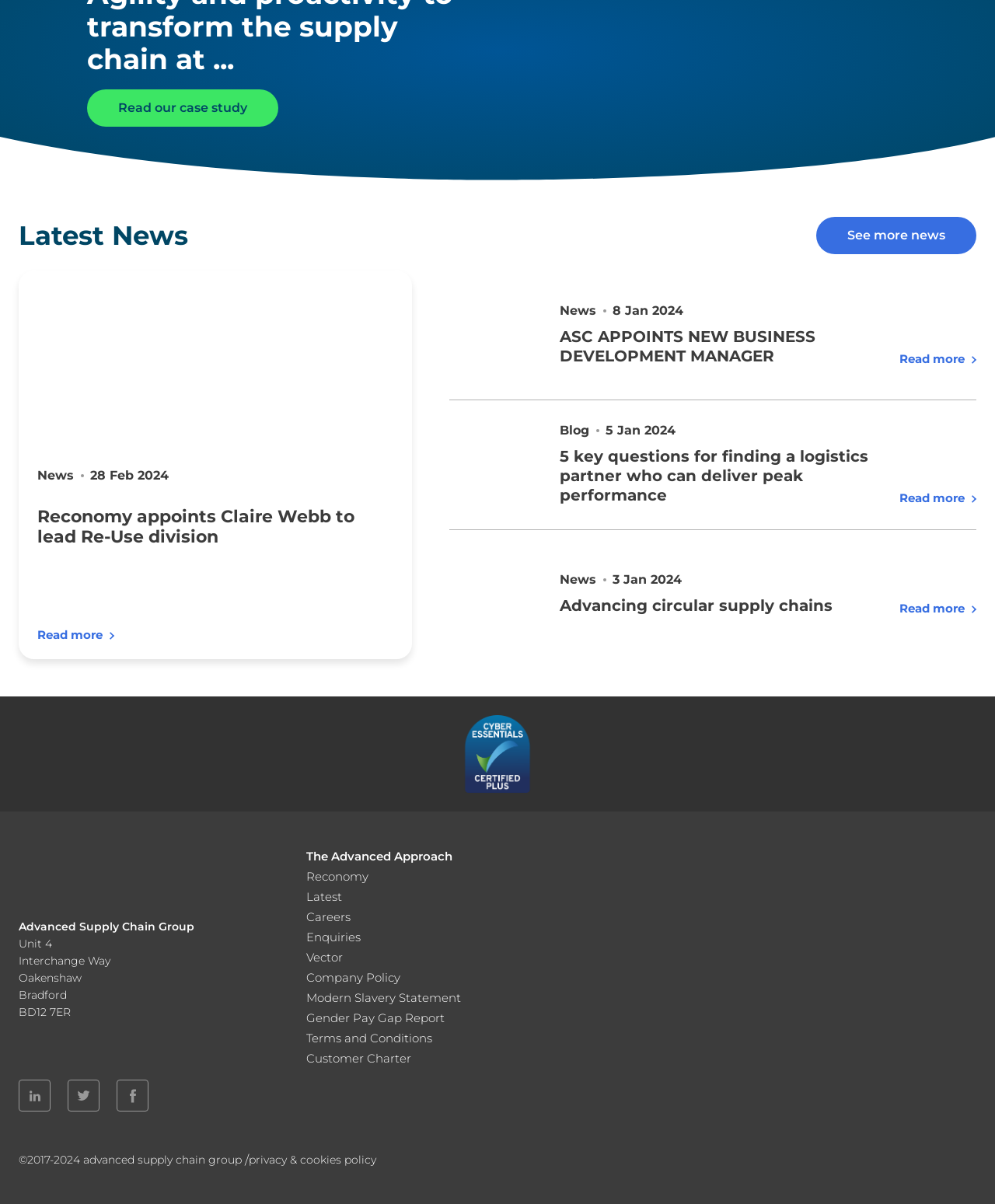Please identify the bounding box coordinates of the element's region that should be clicked to execute the following instruction: "View more news". The bounding box coordinates must be four float numbers between 0 and 1, i.e., [left, top, right, bottom].

[0.82, 0.18, 0.981, 0.211]